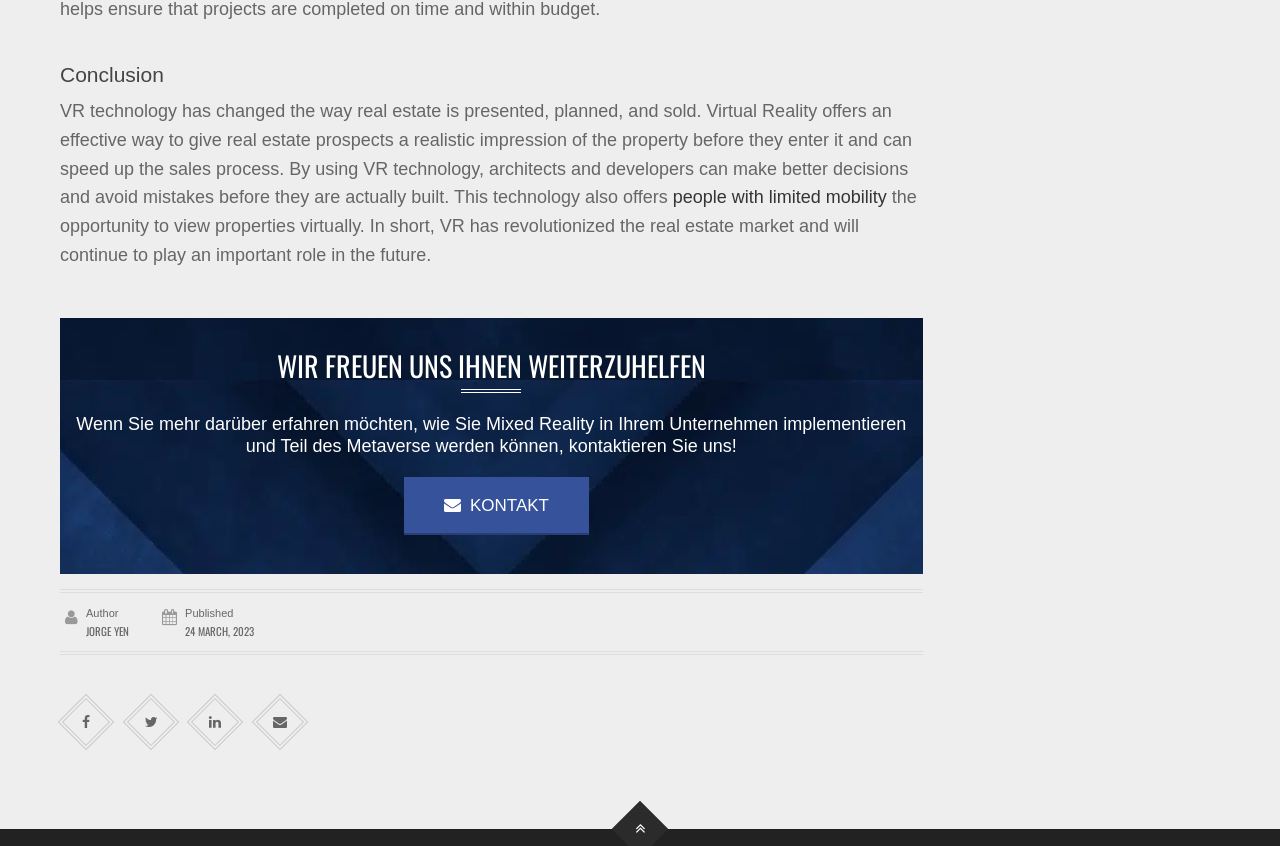Identify the bounding box coordinates of the clickable section necessary to follow the following instruction: "view published date". The coordinates should be presented as four float numbers from 0 to 1, i.e., [left, top, right, bottom].

[0.145, 0.736, 0.198, 0.755]